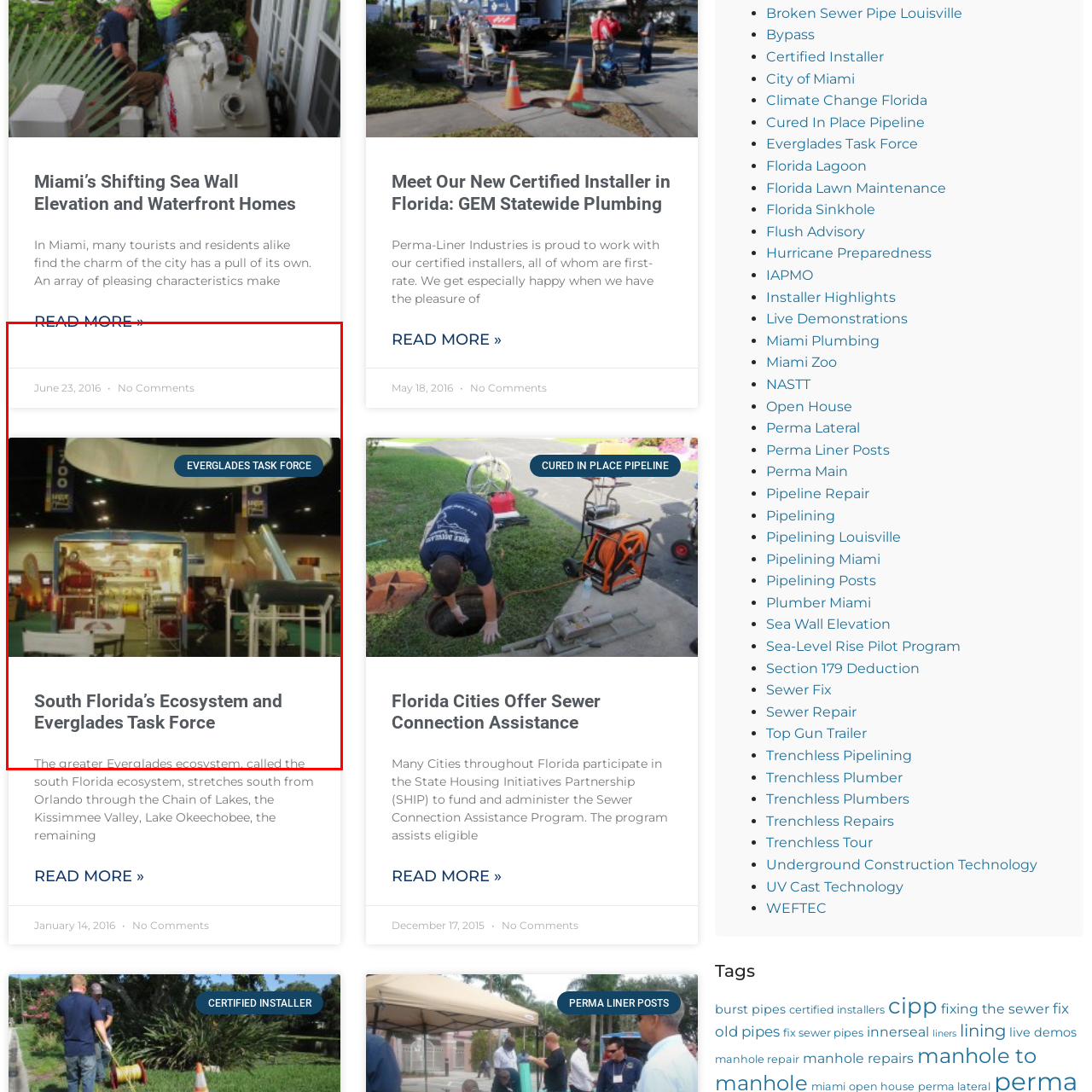Create an extensive caption describing the content of the image outlined in red.

This image features a display related to the Everglades Task Force, set in a convention or exhibition environment. The booth includes various equipment and informational materials aimed at promoting awareness of the Everglades ecosystem. Bright banners and signage, including the title "Everglades Task Force," indicate its focus on environmental preservation and education. The context suggests an event dedicated to discussing South Florida's ecosystem, highlighting efforts to protect and sustain the natural environment. The image is dated June 23, 2016, and it is part of a larger narrative addressing ecological issues and community involvement.